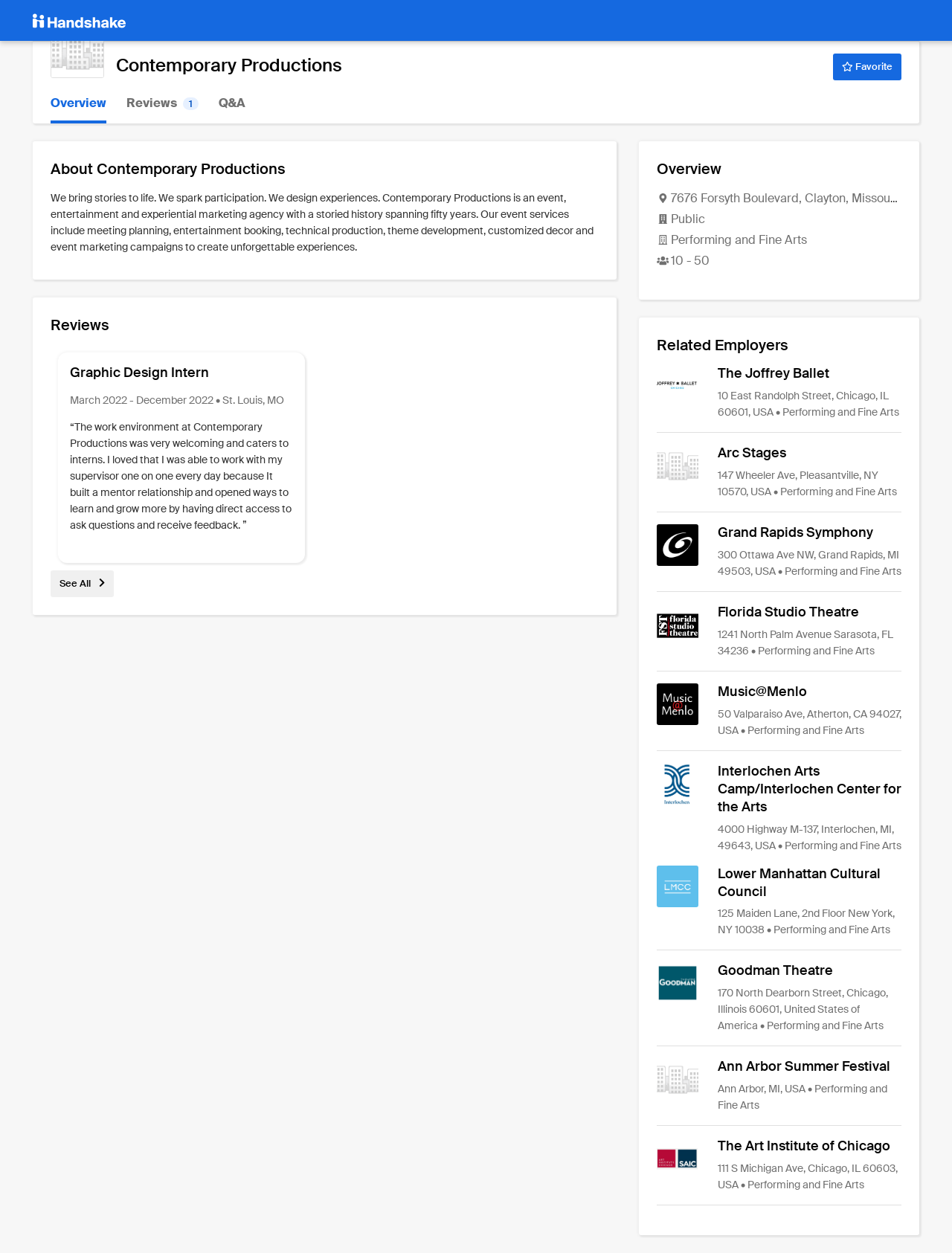What is the name of the first related employer listed?
Examine the screenshot and reply with a single word or phrase.

The Joffrey Ballet